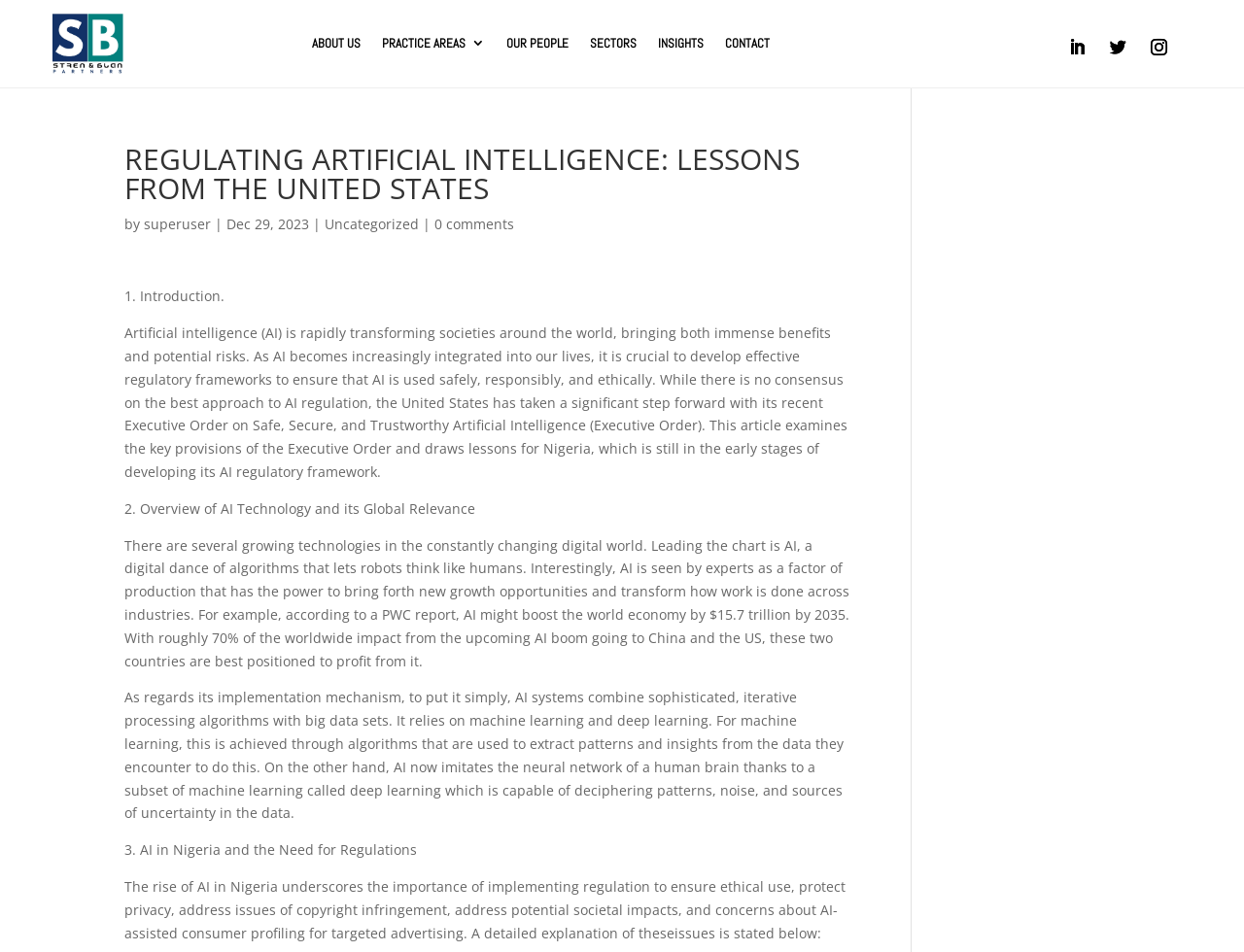Refer to the image and provide a thorough answer to this question:
What is the date of the article?

The date of the article can be found by looking at the text 'Dec 29, 2023' which indicates the date the article was published.